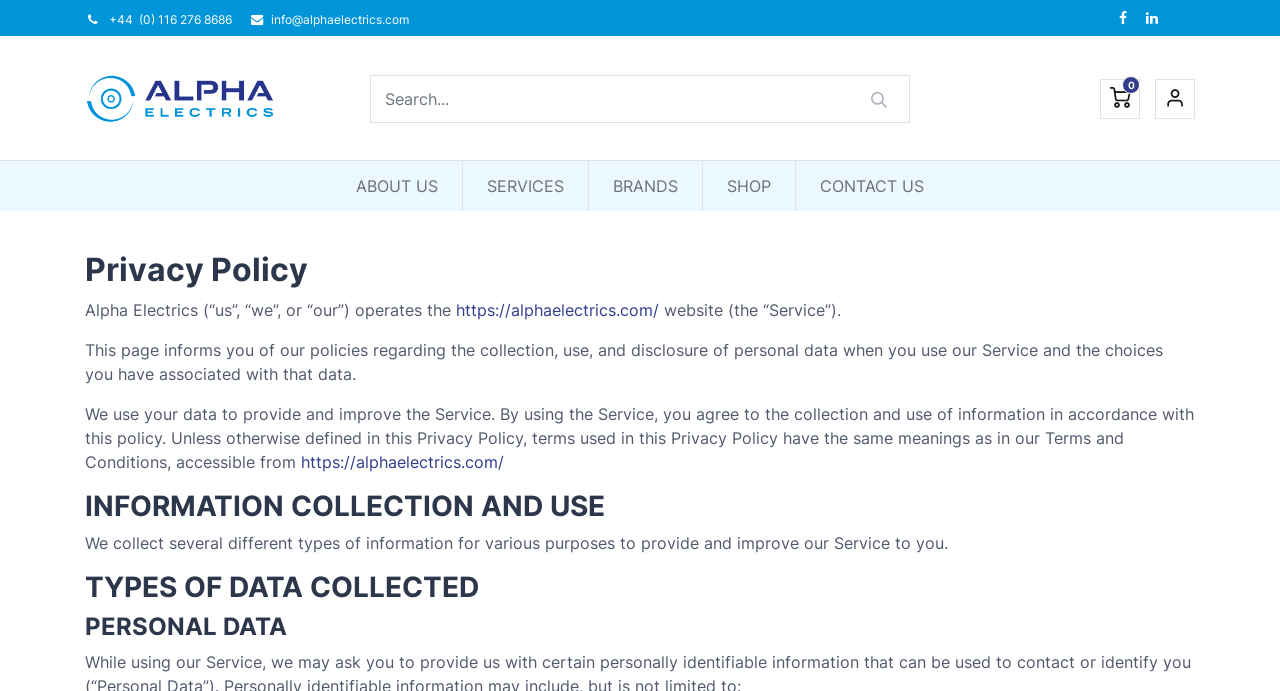Please determine the bounding box coordinates of the element to click on in order to accomplish the following task: "Call the phone number". Ensure the coordinates are four float numbers ranging from 0 to 1, i.e., [left, top, right, bottom].

[0.085, 0.017, 0.181, 0.038]